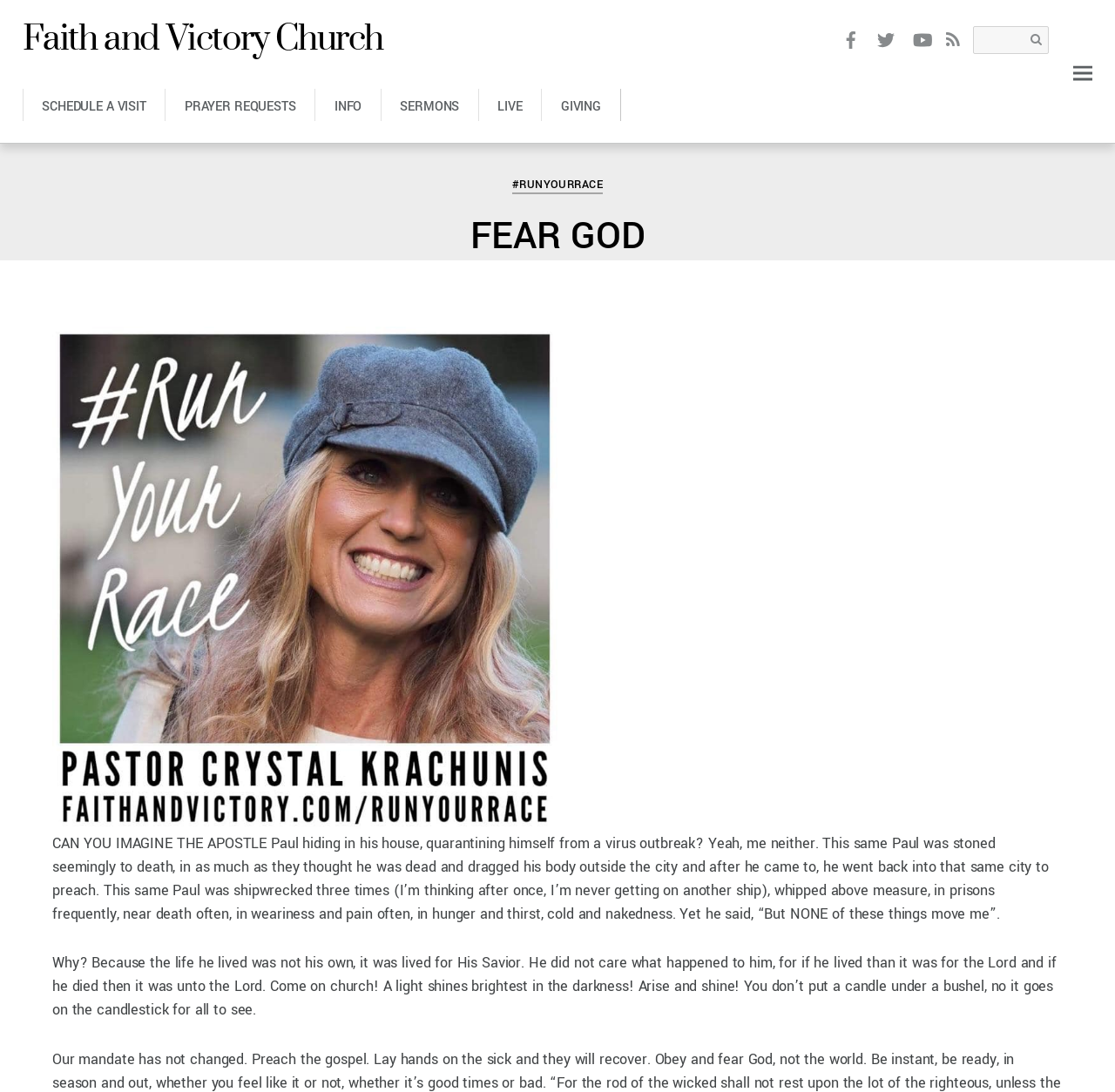Please find the bounding box coordinates in the format (top-left x, top-left y, bottom-right x, bottom-right y) for the given element description. Ensure the coordinates are floating point numbers between 0 and 1. Description: parent_node: Faith and Victory Church

[0.963, 0.056, 0.98, 0.078]